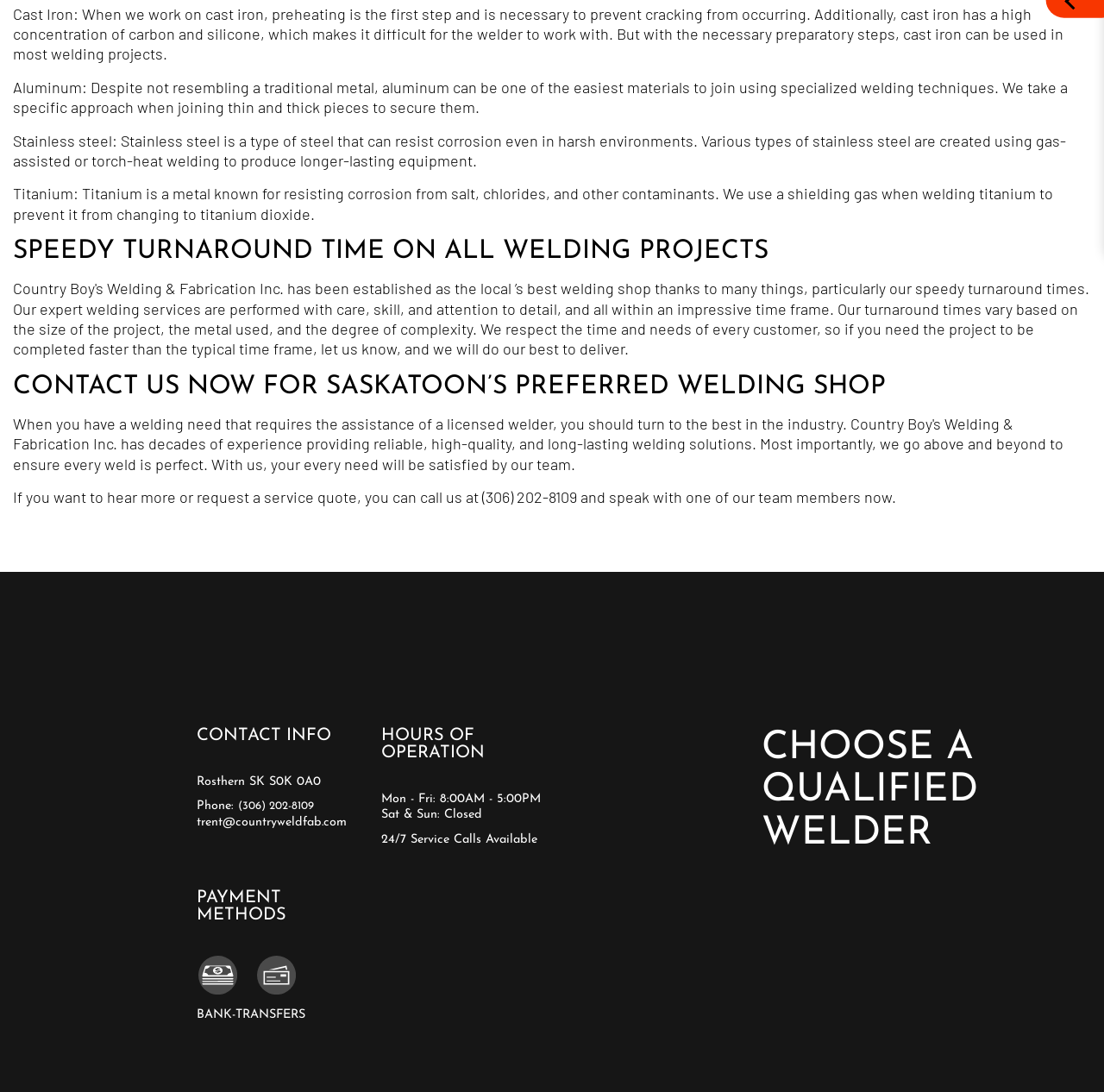Bounding box coordinates are specified in the format (top-left x, top-left y, bottom-right x, bottom-right y). All values are floating point numbers bounded between 0 and 1. Please provide the bounding box coordinate of the region this sentence describes: Get in touch!

[0.69, 0.803, 0.91, 0.851]